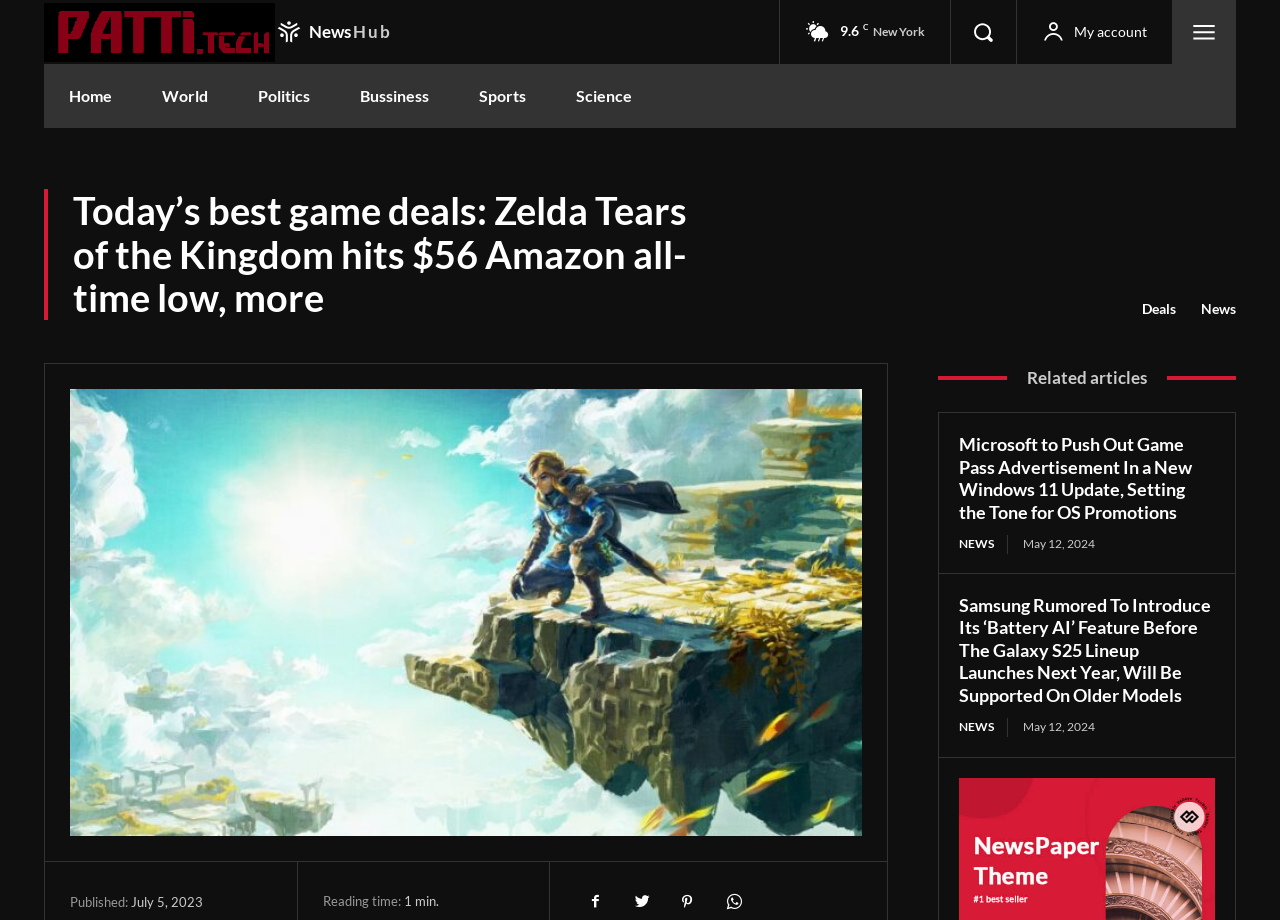What is the reading time of the article?
We need a detailed and meticulous answer to the question.

I found the reading time of the article by looking at the StaticText element with the text 'Reading time:' located at [0.252, 0.97, 0.315, 0.988]. Next to this element, I found another StaticText element with the text 'min.' located at [0.322, 0.97, 0.343, 0.988]. Therefore, the reading time of the article is one minute.